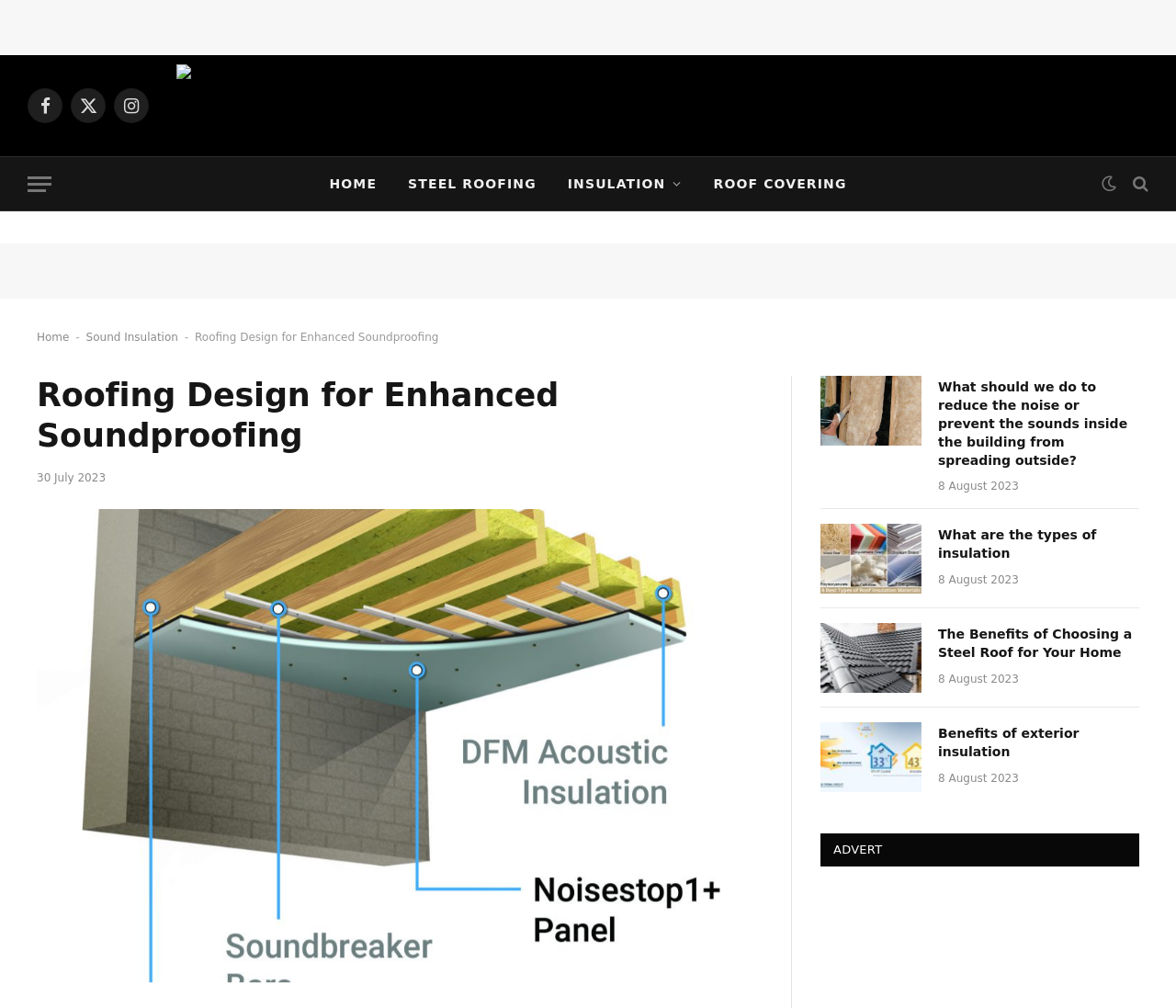Please locate the bounding box coordinates of the element that should be clicked to achieve the given instruction: "Go to Steel Roofing page".

[0.334, 0.156, 0.469, 0.209]